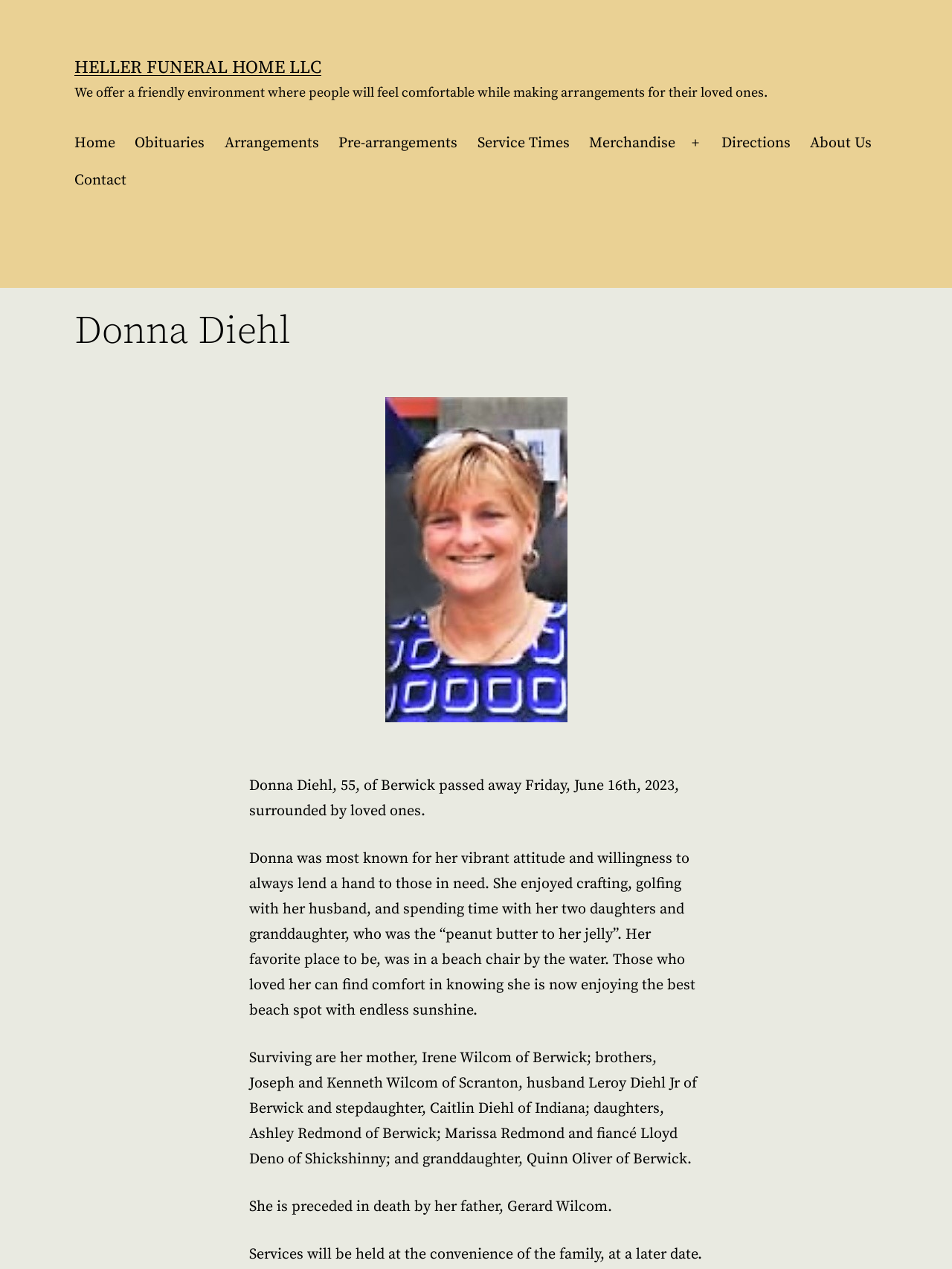Select the bounding box coordinates of the element I need to click to carry out the following instruction: "Open menu".

[0.713, 0.098, 0.748, 0.128]